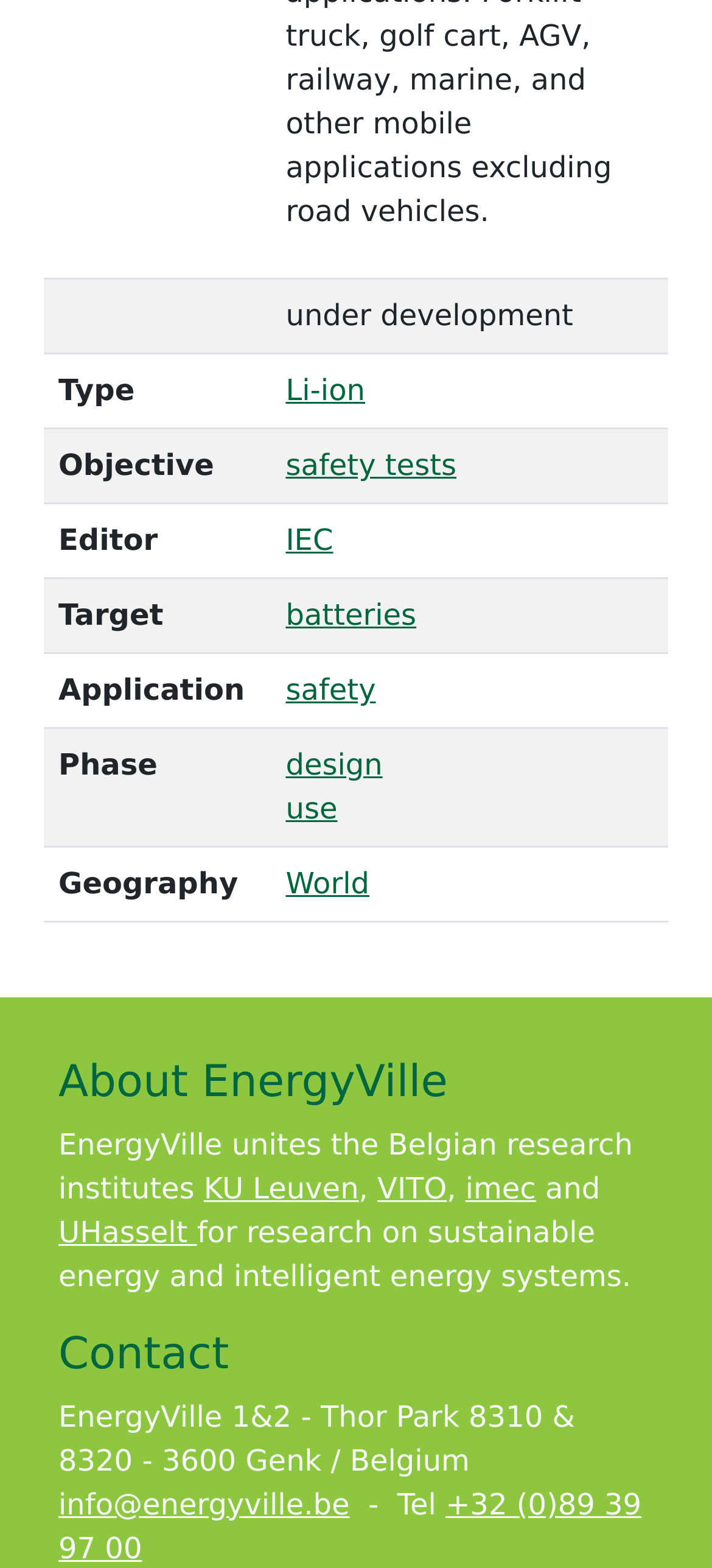Please predict the bounding box coordinates (top-left x, top-left y, bottom-right x, bottom-right y) for the UI element in the screenshot that fits the description: +32 (0)89 39 97 00

[0.082, 0.948, 0.901, 0.998]